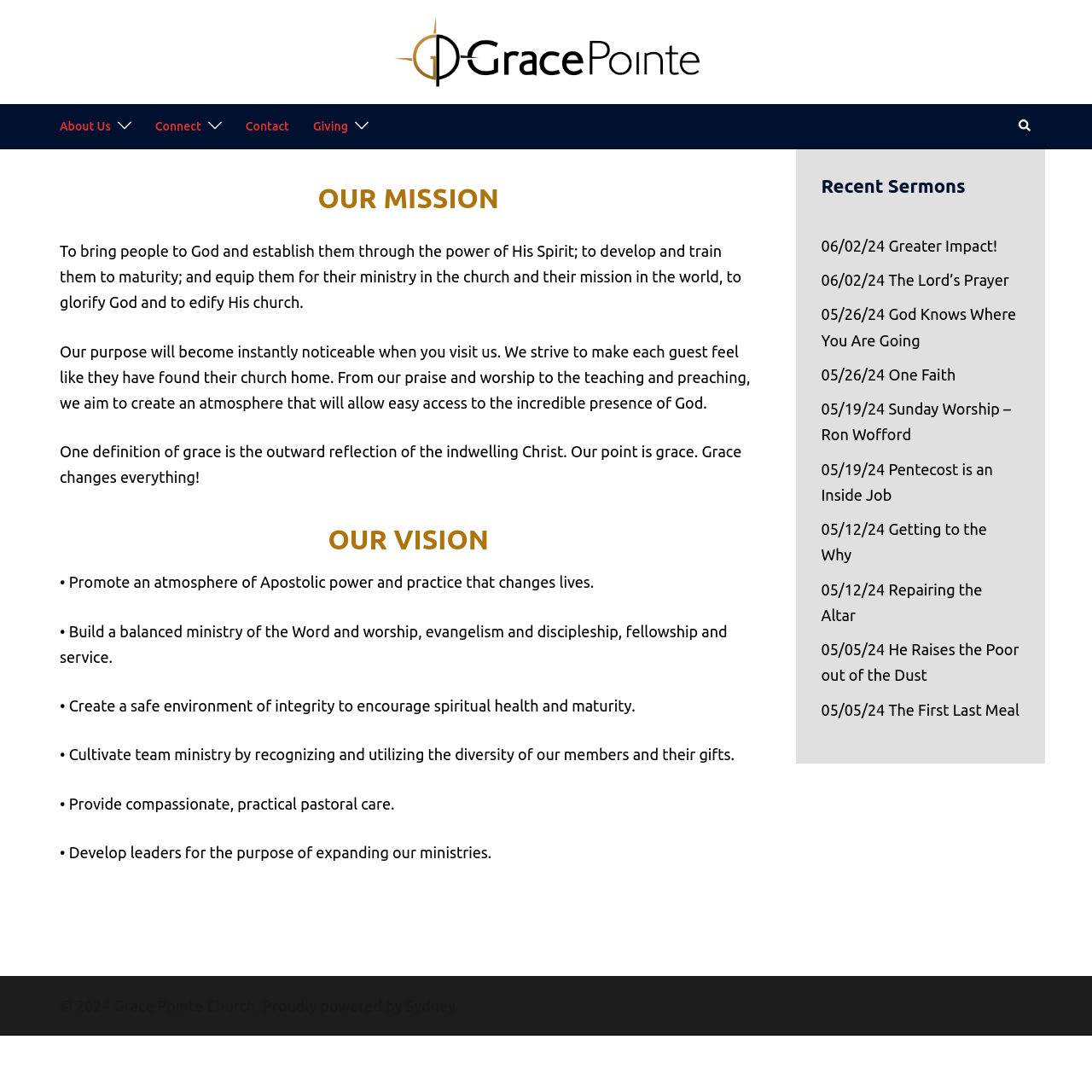Please determine the bounding box coordinates for the element with the description: "05/12/24 Getting to the Why".

[0.752, 0.477, 0.904, 0.516]